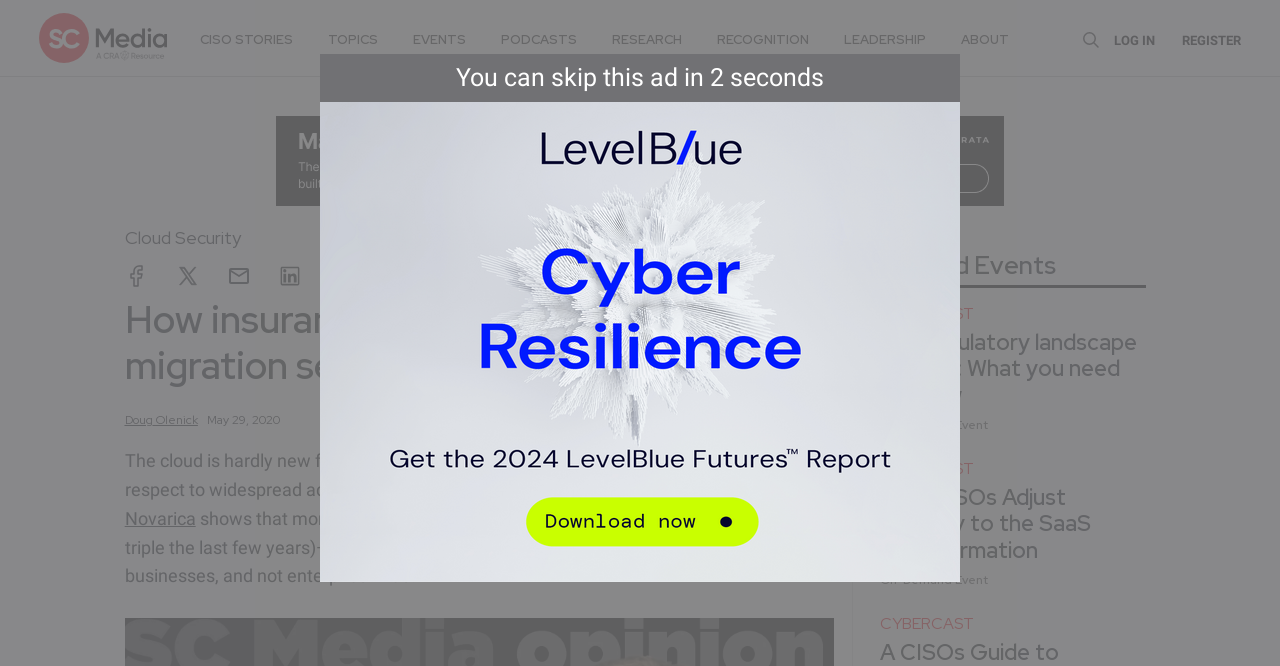Given the description: "Wix.com", determine the bounding box coordinates of the UI element. The coordinates should be formatted as four float numbers between 0 and 1, [left, top, right, bottom].

None